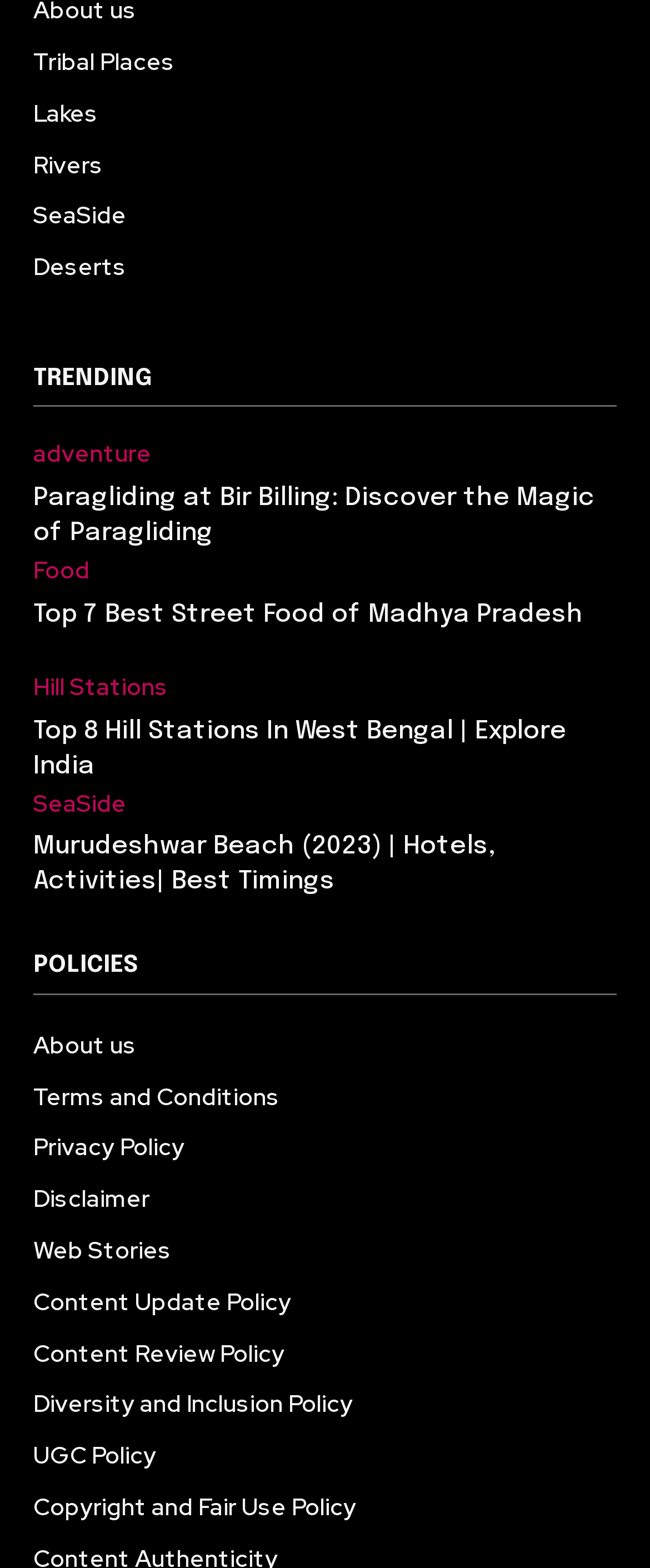Kindly determine the bounding box coordinates for the area that needs to be clicked to execute this instruction: "Learn about the website's terms and conditions".

[0.051, 0.683, 0.949, 0.716]